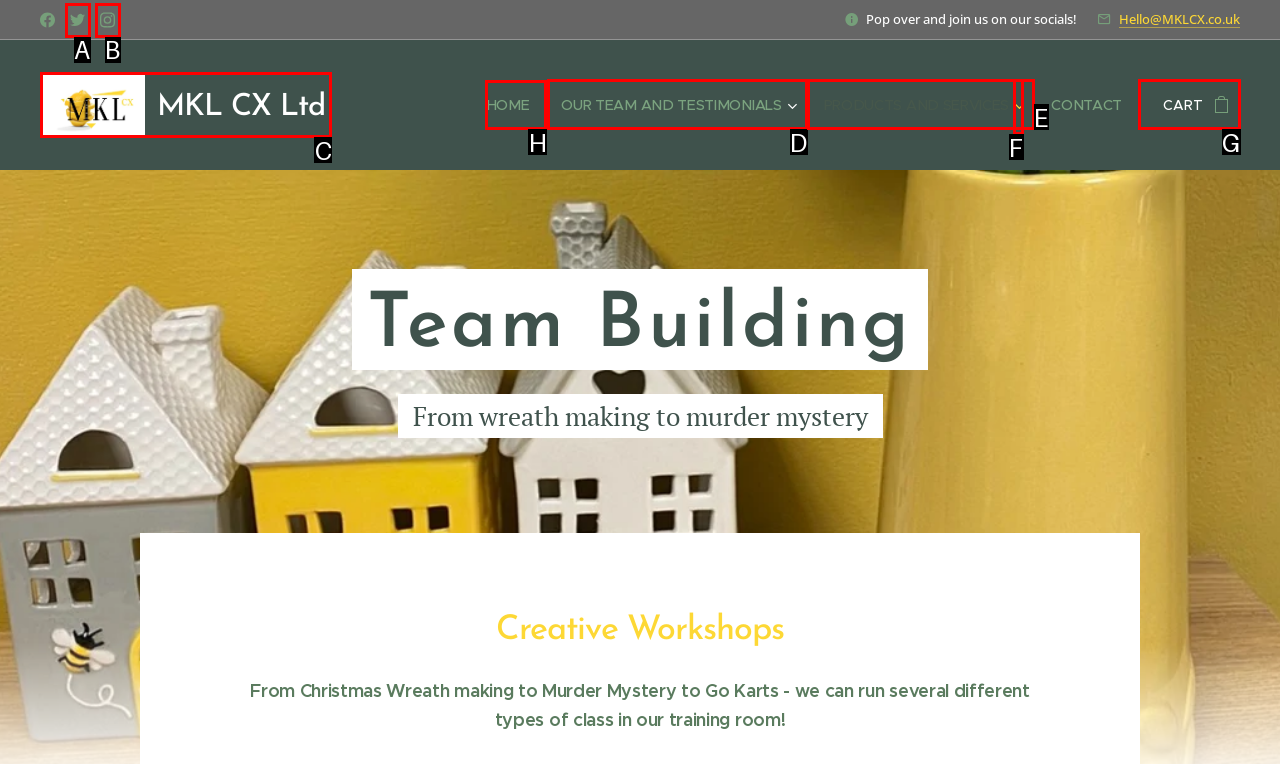Determine the right option to click to perform this task: Contact the website administrator
Answer with the correct letter from the given choices directly.

None